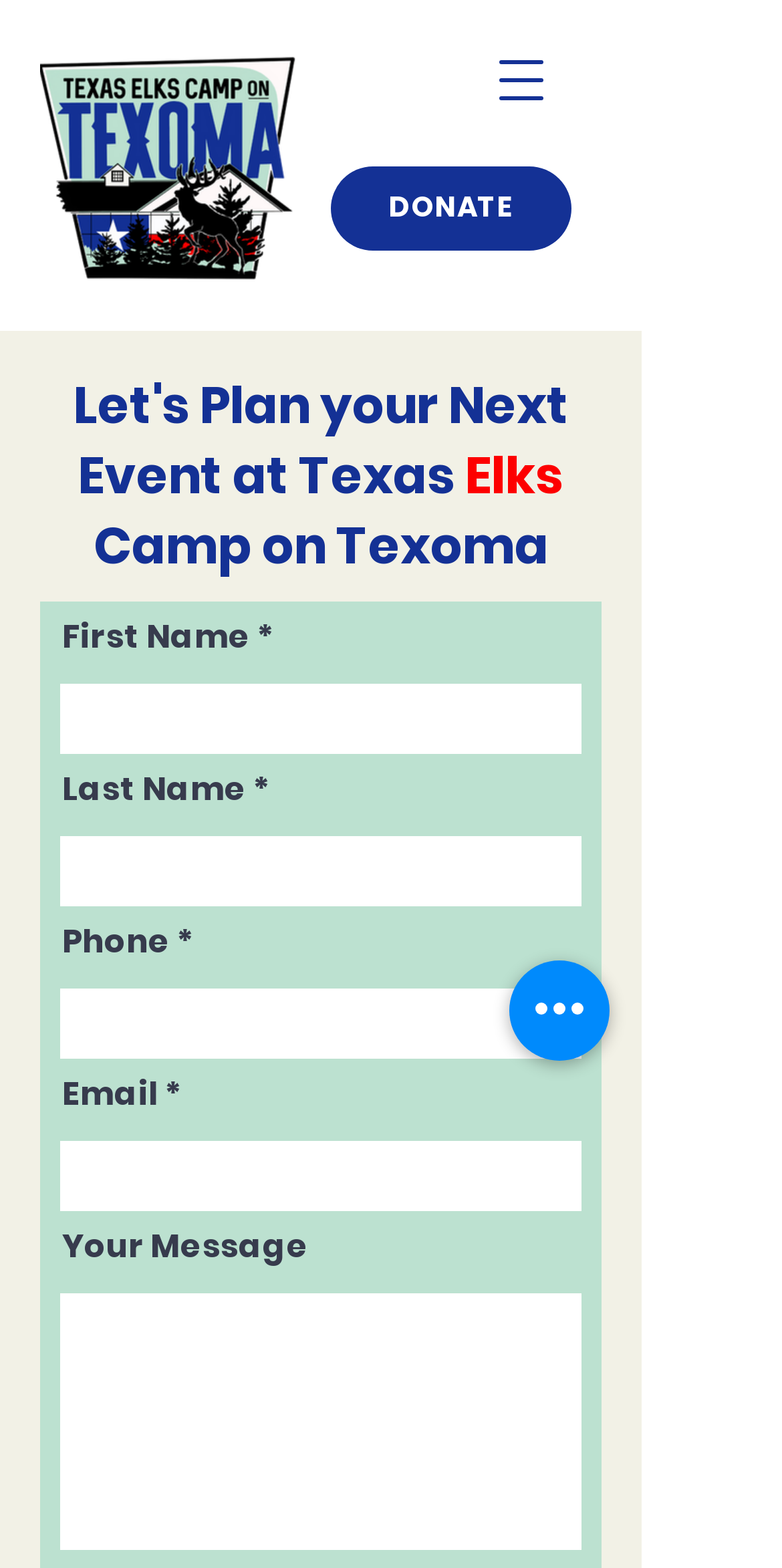Can you pinpoint the bounding box coordinates for the clickable element required for this instruction: "Click DONATE"? The coordinates should be four float numbers between 0 and 1, i.e., [left, top, right, bottom].

[0.423, 0.106, 0.731, 0.16]